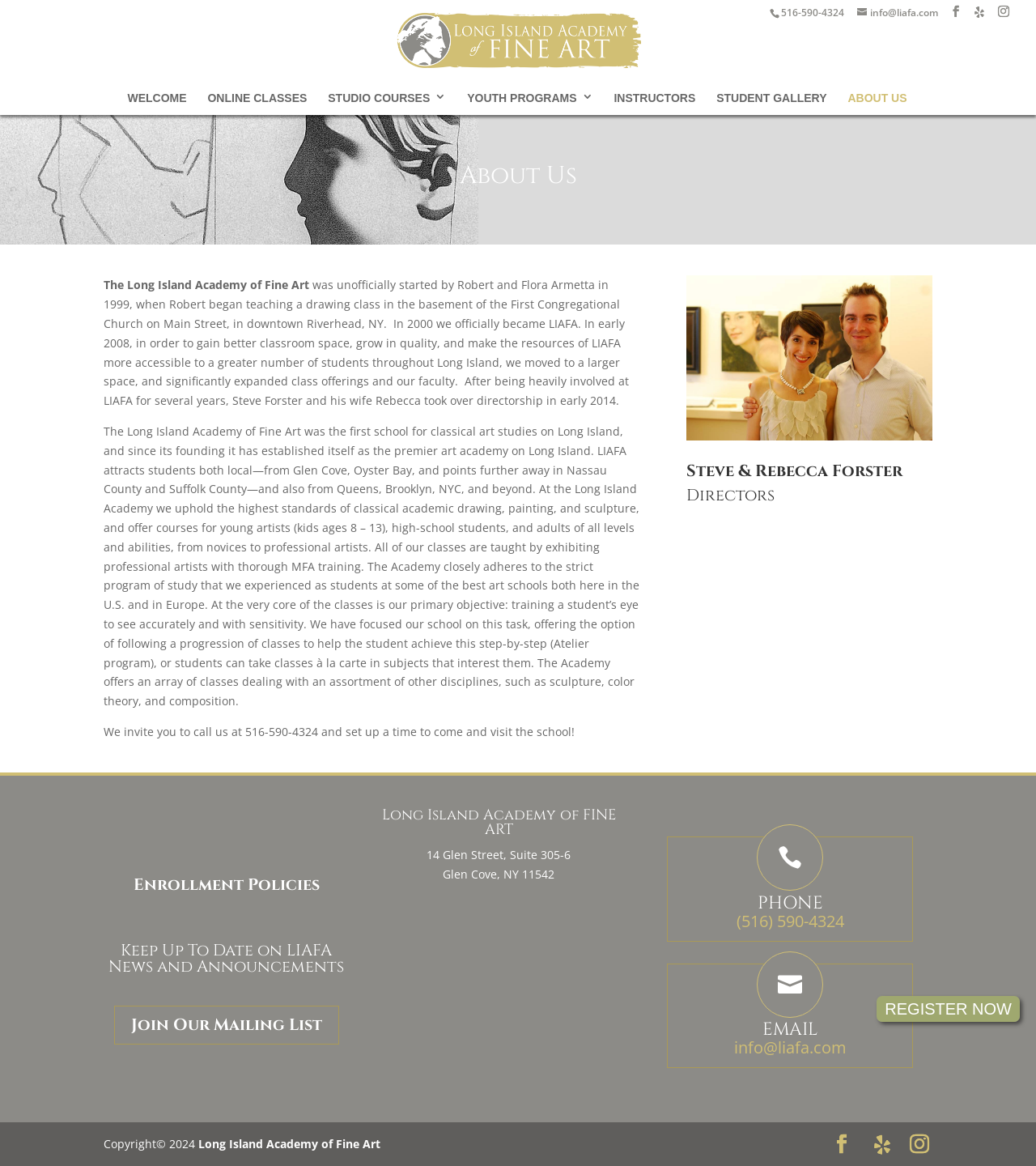Determine the bounding box coordinates of the area to click in order to meet this instruction: "Visit the 'ONLINE CLASSES' page".

[0.2, 0.069, 0.296, 0.099]